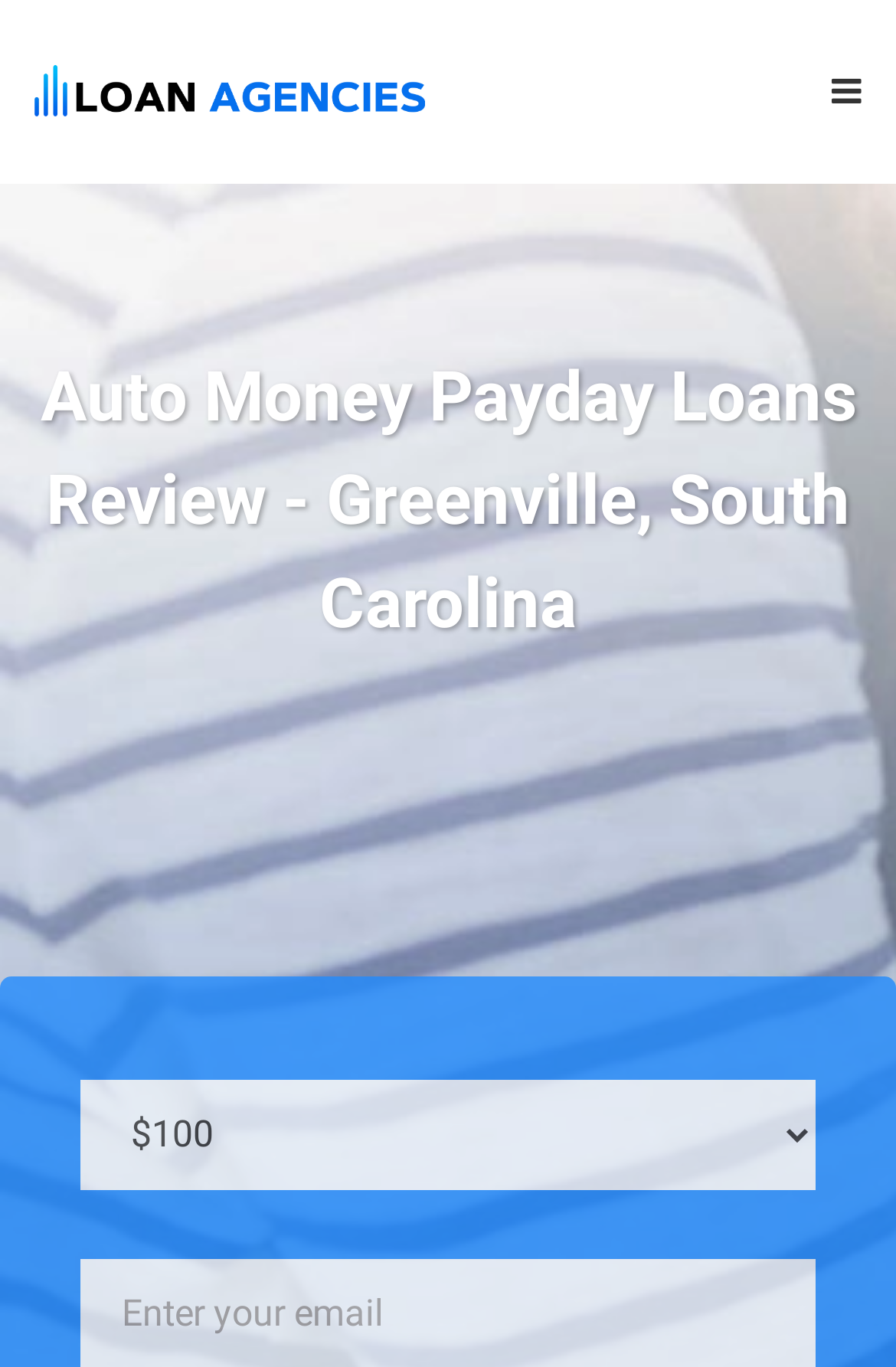Respond to the question below with a concise word or phrase:
How many navigation links are there?

5